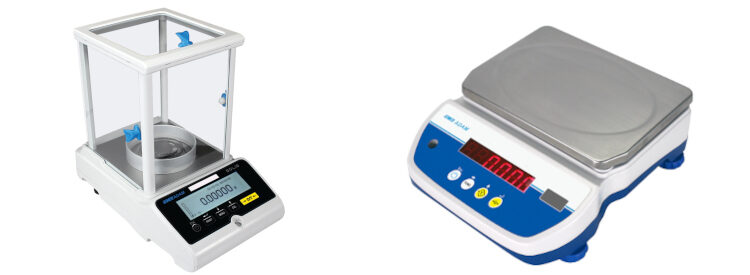Illustrate the image with a detailed caption.

This image showcases two distinct models of Mettler Toledo moisture balances, ideal for precision measurement in various laboratory settings. On the left is a high-precision balance featuring a transparent protective enclosure, which helps minimize air currents and ensures accurate readings of very light samples. Its digital display is user-friendly, providing clear visibility of measurements. 

On the right, another model presents a robust design with a flat weighing platform and an intuitive control panel. The digital readout and buttons allow for quick adjustments and readings, making it convenient for everyday laboratory tasks. Both balances exemplify the quality and reliability that Mettler Toledo is known for, catering to professionals in need of precise moisture analysis.